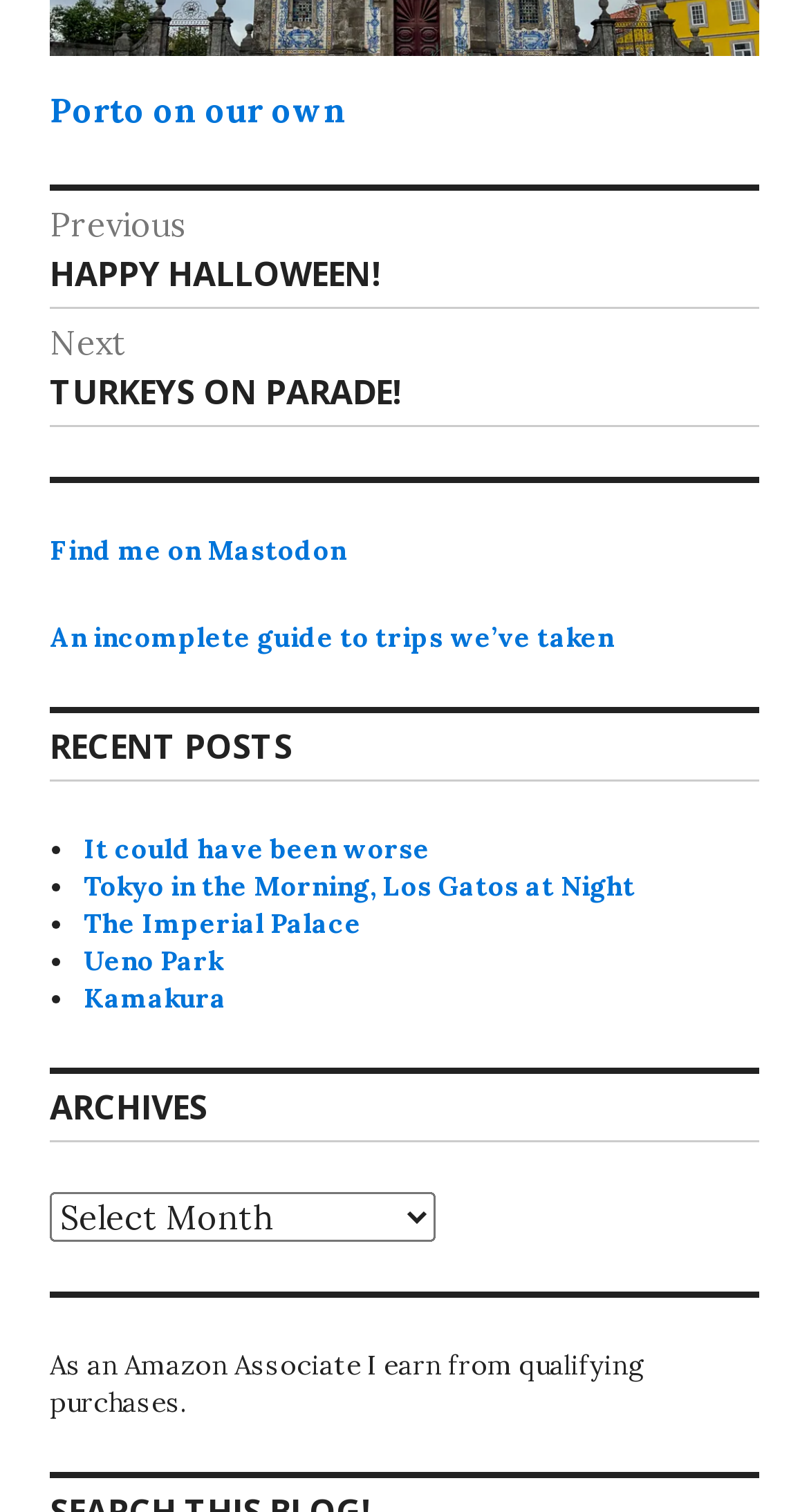What is the title of the current post?
Please provide a single word or phrase in response based on the screenshot.

Porto on our own